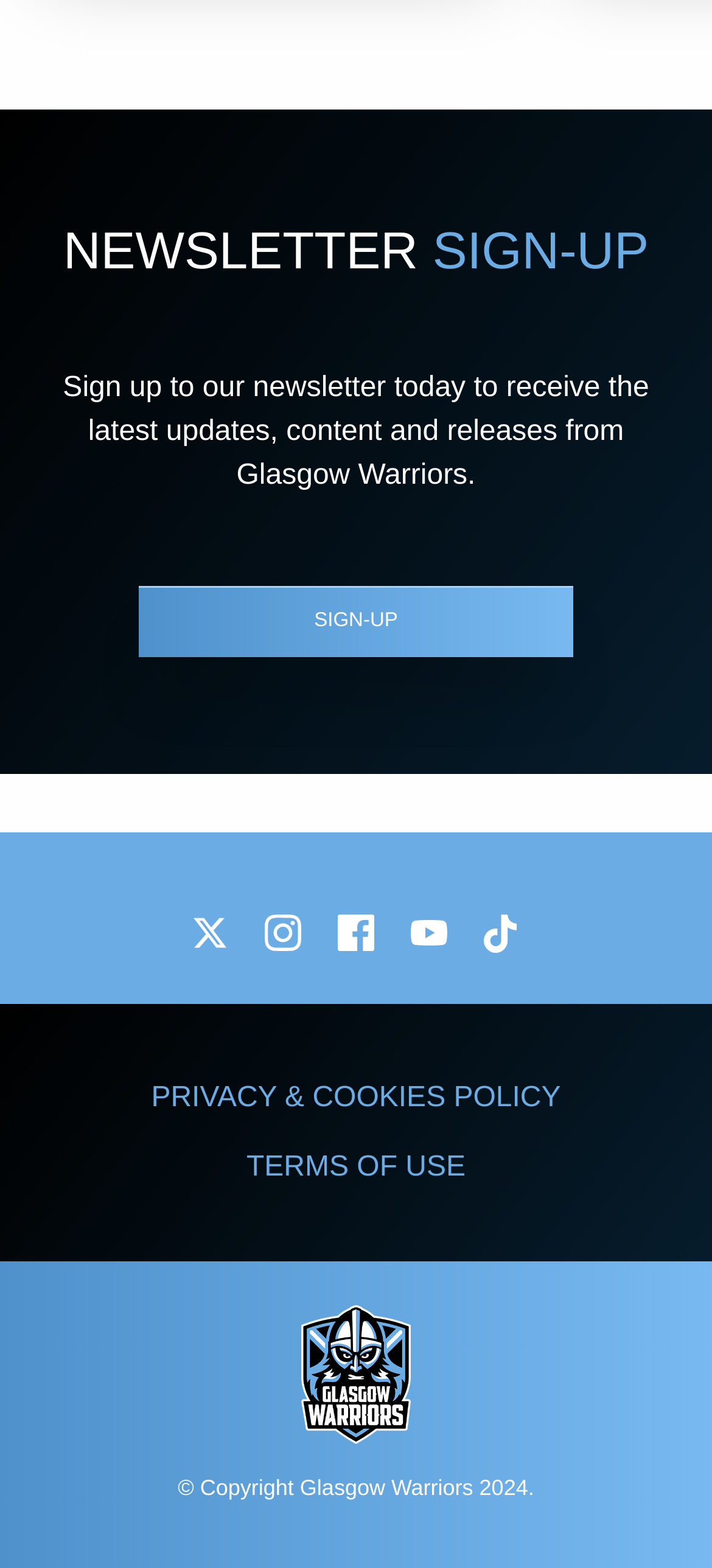Answer the following in one word or a short phrase: 
How many social media platforms are linked?

5